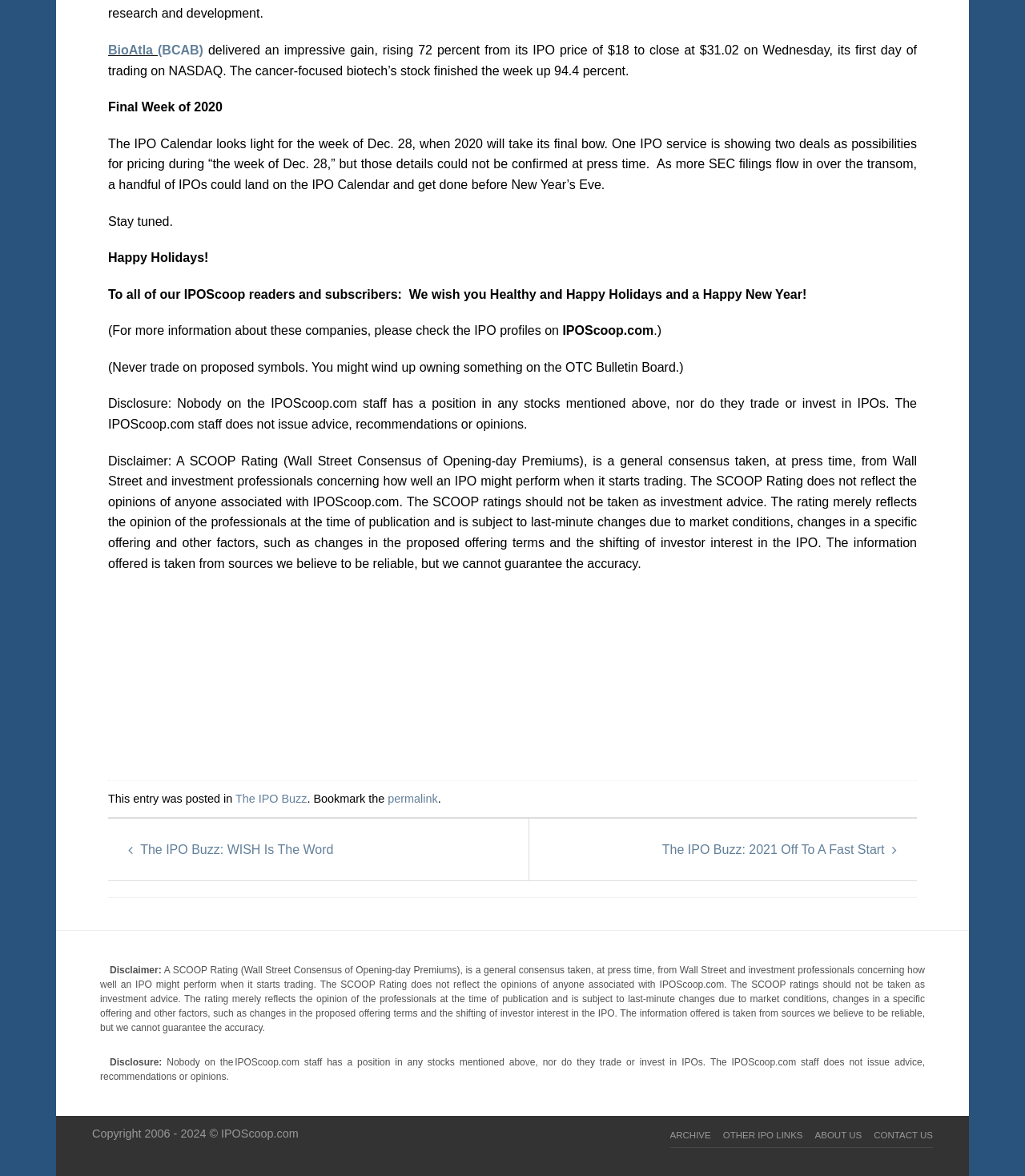Please determine the bounding box coordinates, formatted as (top-left x, top-left y, bottom-right x, bottom-right y), with all values as floating point numbers between 0 and 1. Identify the bounding box of the region described as: About Us

[0.795, 0.959, 0.841, 0.975]